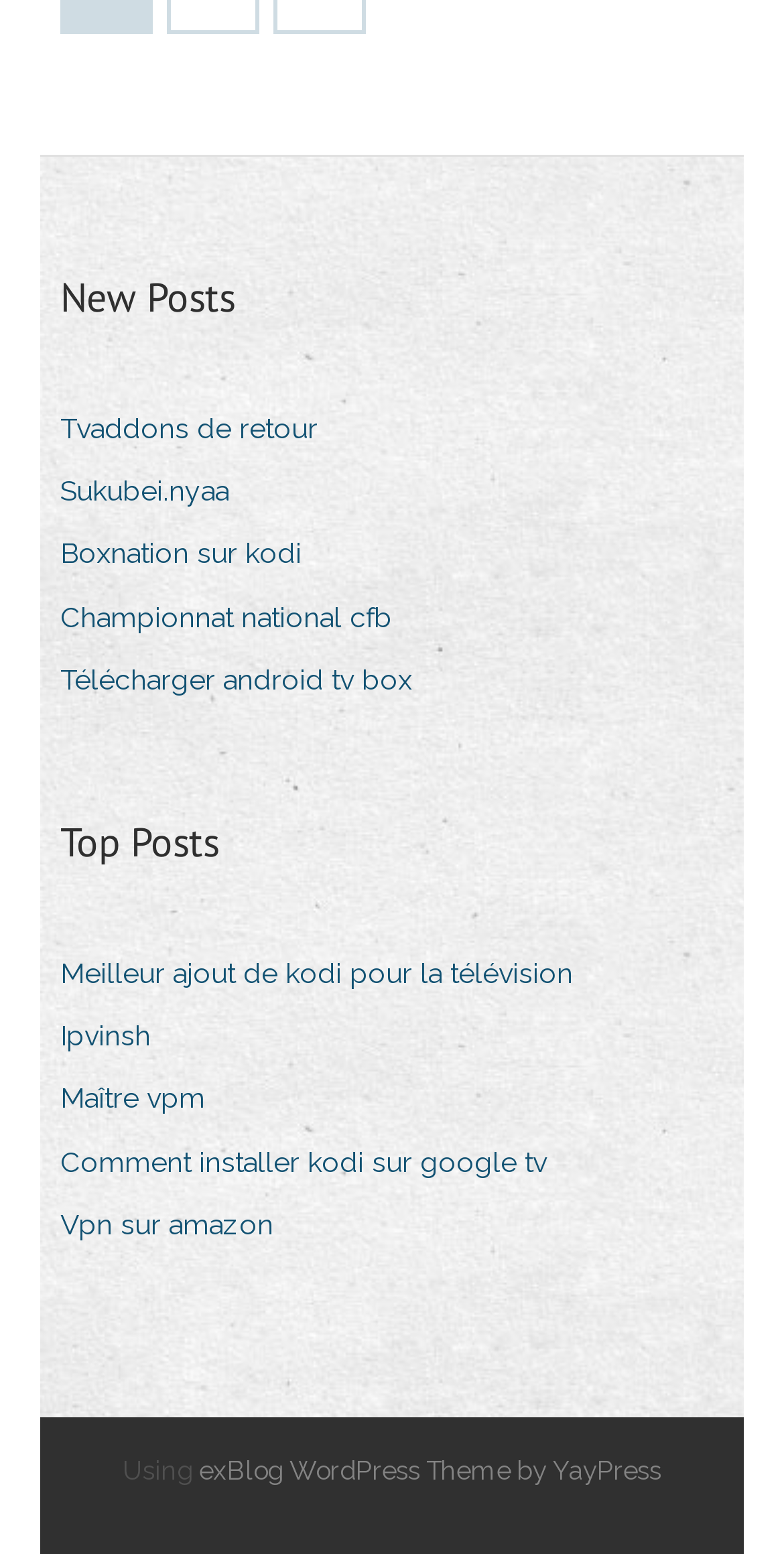Given the element description "Maître vpm" in the screenshot, predict the bounding box coordinates of that UI element.

[0.077, 0.69, 0.3, 0.725]